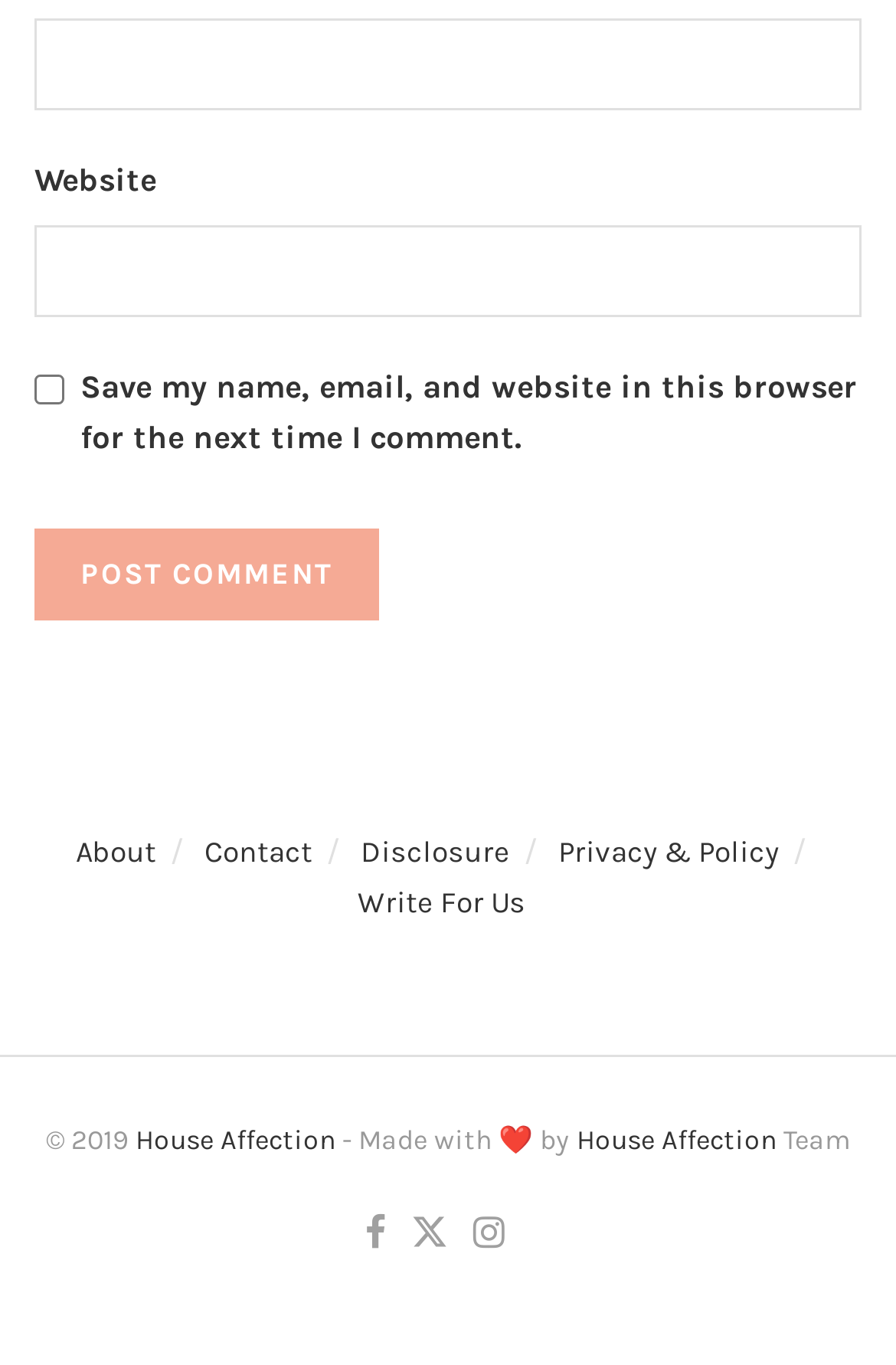Find the bounding box coordinates of the element's region that should be clicked in order to follow the given instruction: "Check the save comment option". The coordinates should consist of four float numbers between 0 and 1, i.e., [left, top, right, bottom].

[0.038, 0.274, 0.072, 0.296]